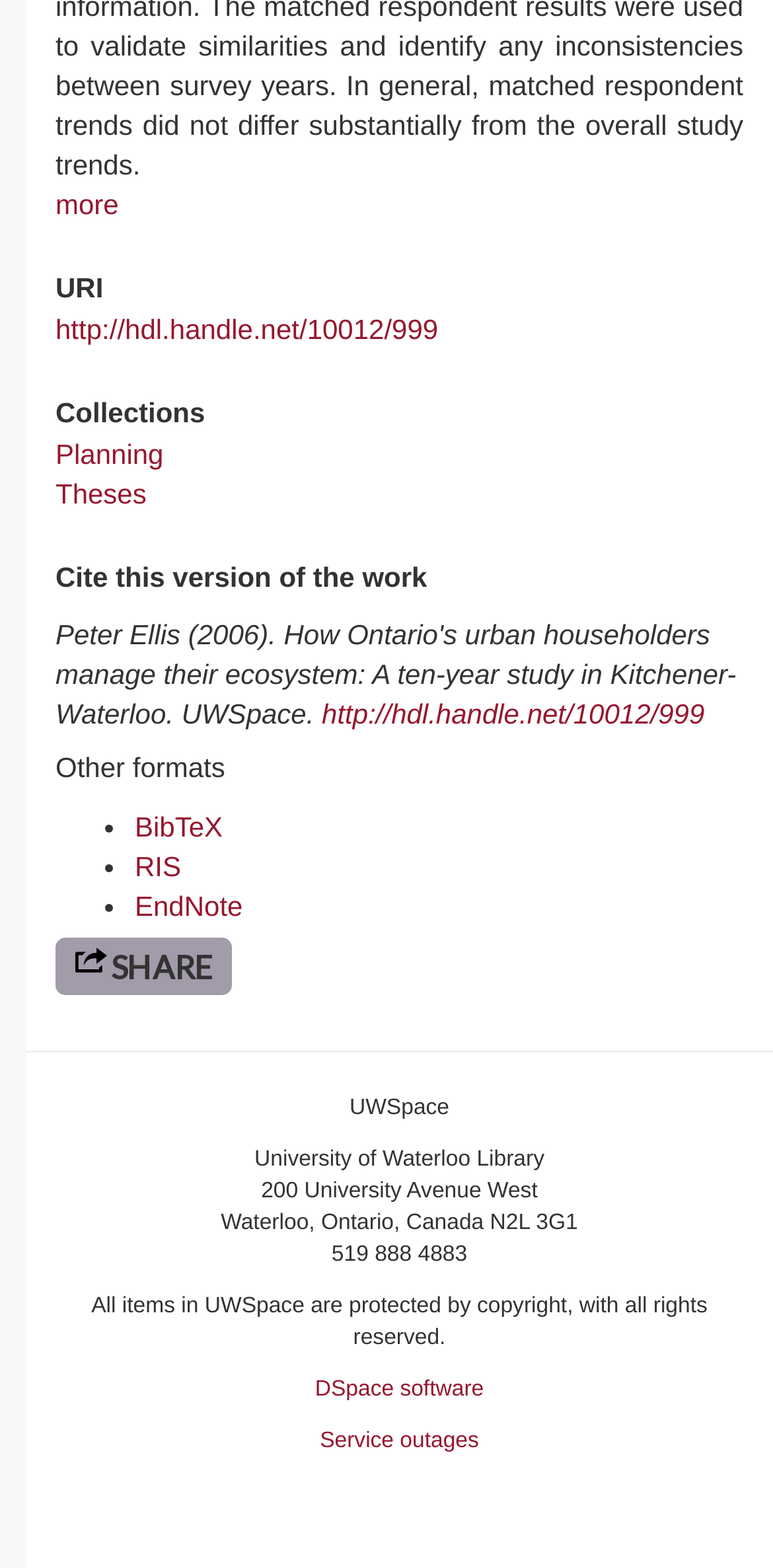Identify the bounding box coordinates for the UI element that matches this description: "DSpace software".

[0.407, 0.878, 0.626, 0.893]